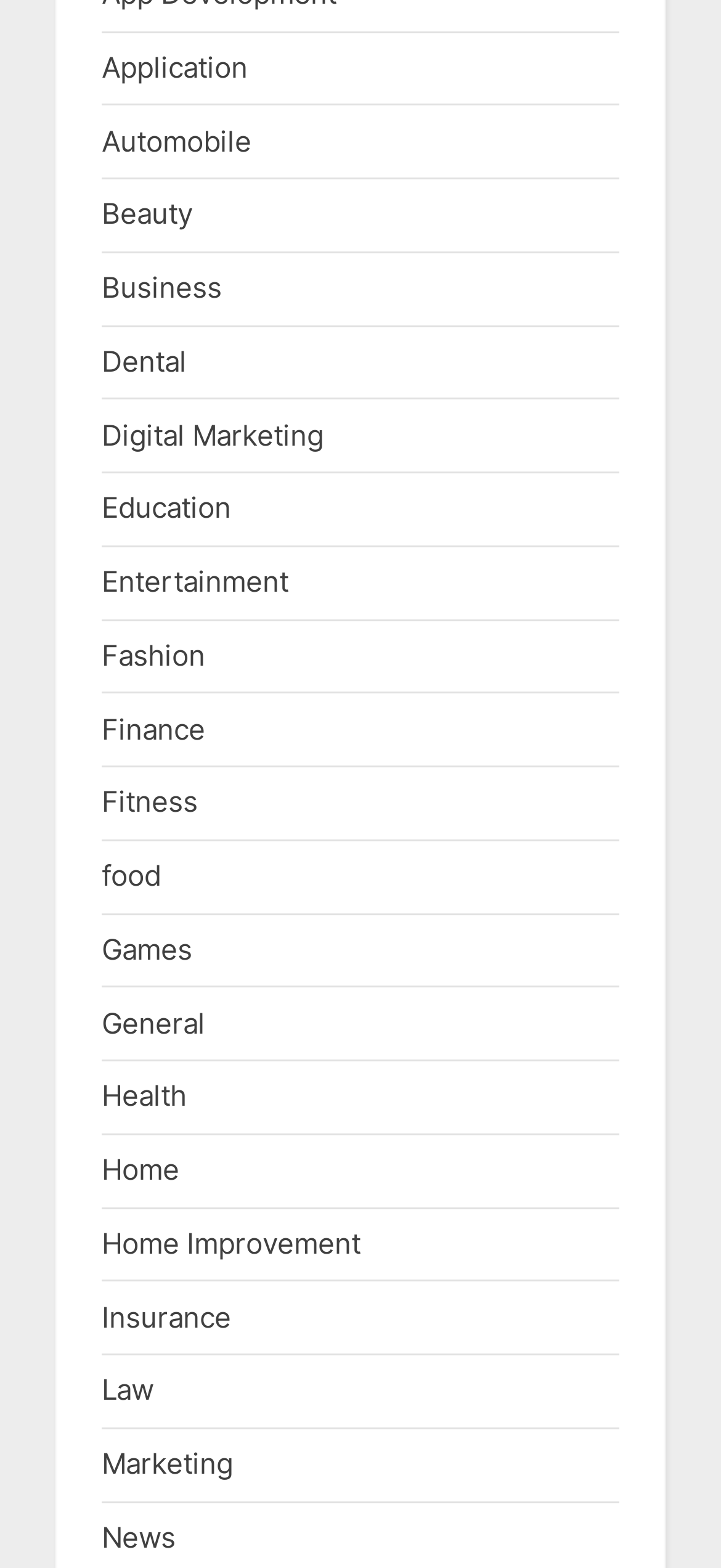Bounding box coordinates should be provided in the format (top-left x, top-left y, bottom-right x, bottom-right y) with all values between 0 and 1. Identify the bounding box for this UI element: Digital Marketing

[0.141, 0.266, 0.449, 0.288]